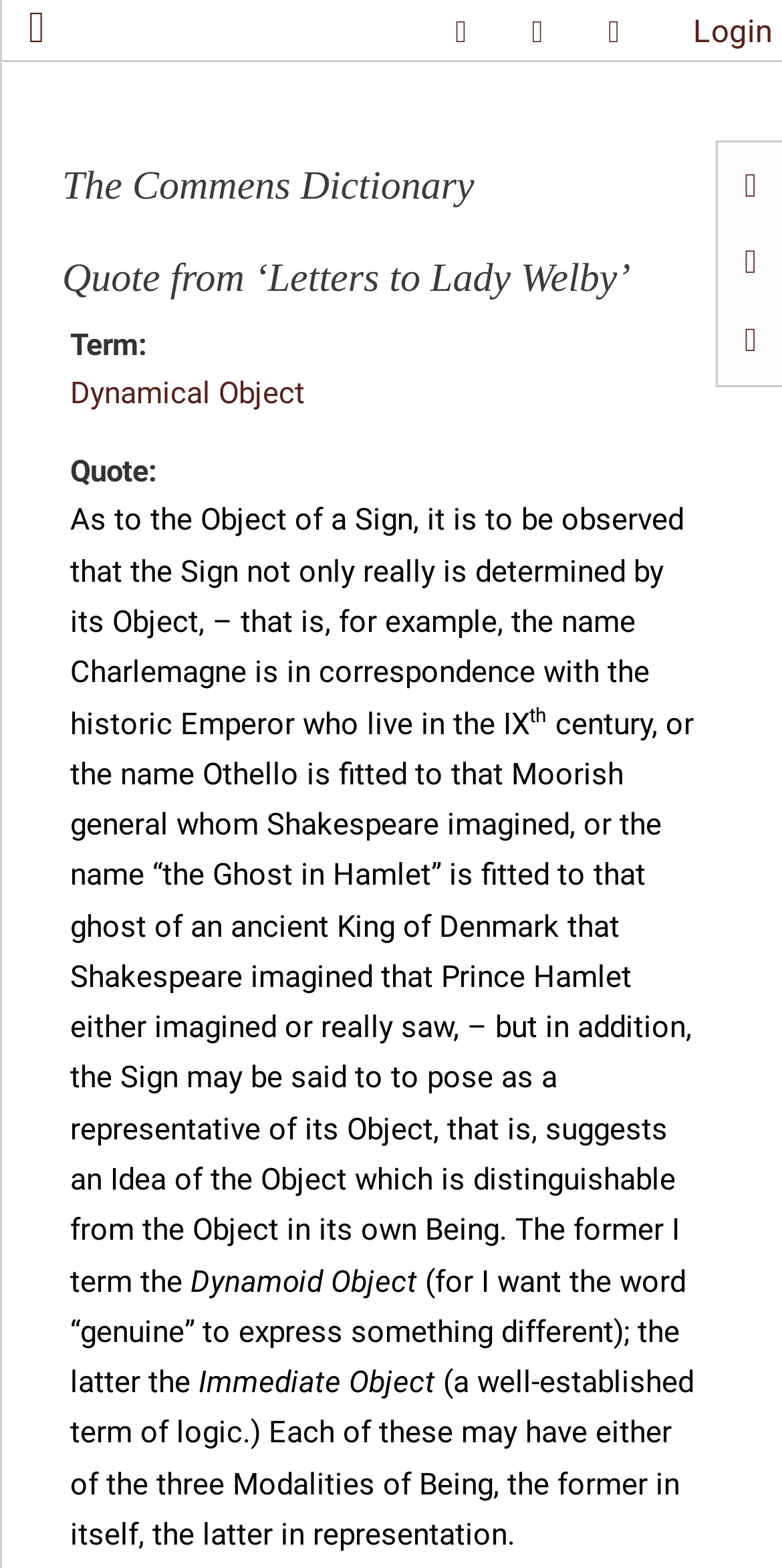What is the purpose of the 'Search Commens' button?
Refer to the image and provide a one-word or short phrase answer.

To search Commens